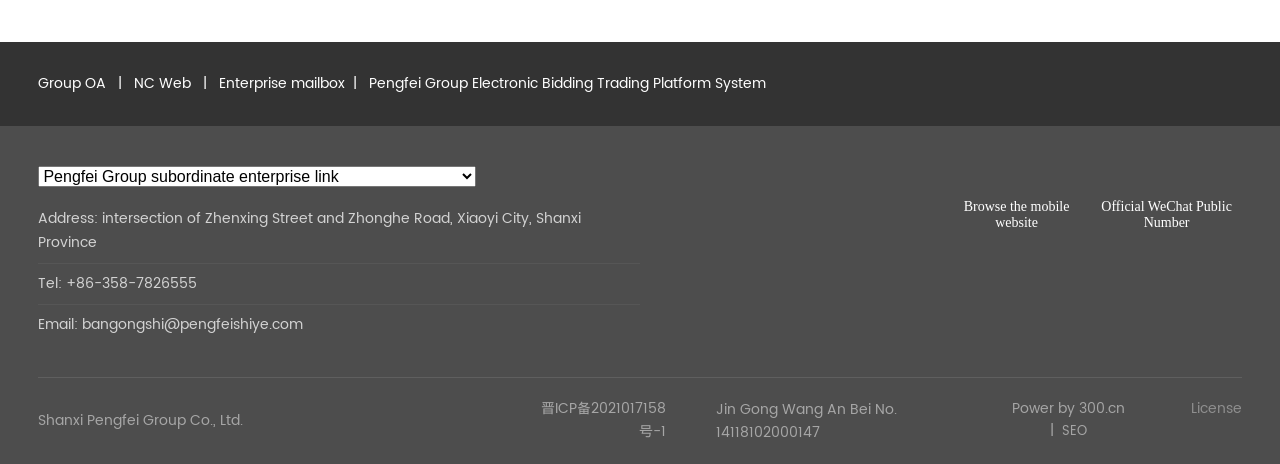Utilize the details in the image to thoroughly answer the following question: What is the email address?

I found the email address by looking at the link element with the text 'bangongshi@pengfeishiye.com' located next to the StaticText element with the text 'Email:'.